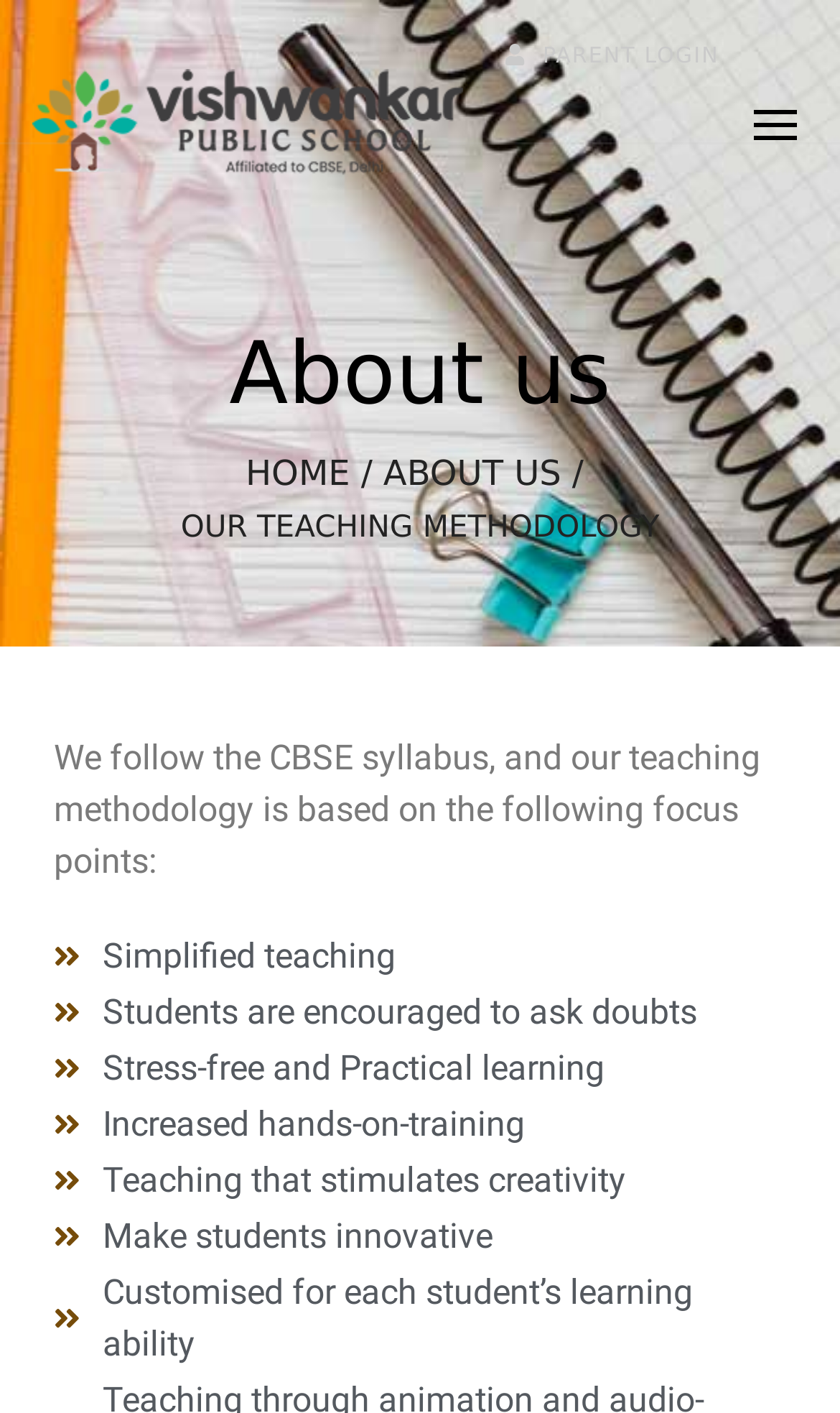What is the purpose of the 'PARENT LOGIN' link?
Analyze the image and deliver a detailed answer to the question.

The 'PARENT LOGIN' link is likely provided for parents to access their accounts or login to a portal specific to the school, allowing them to access information or perform tasks related to their children's education.